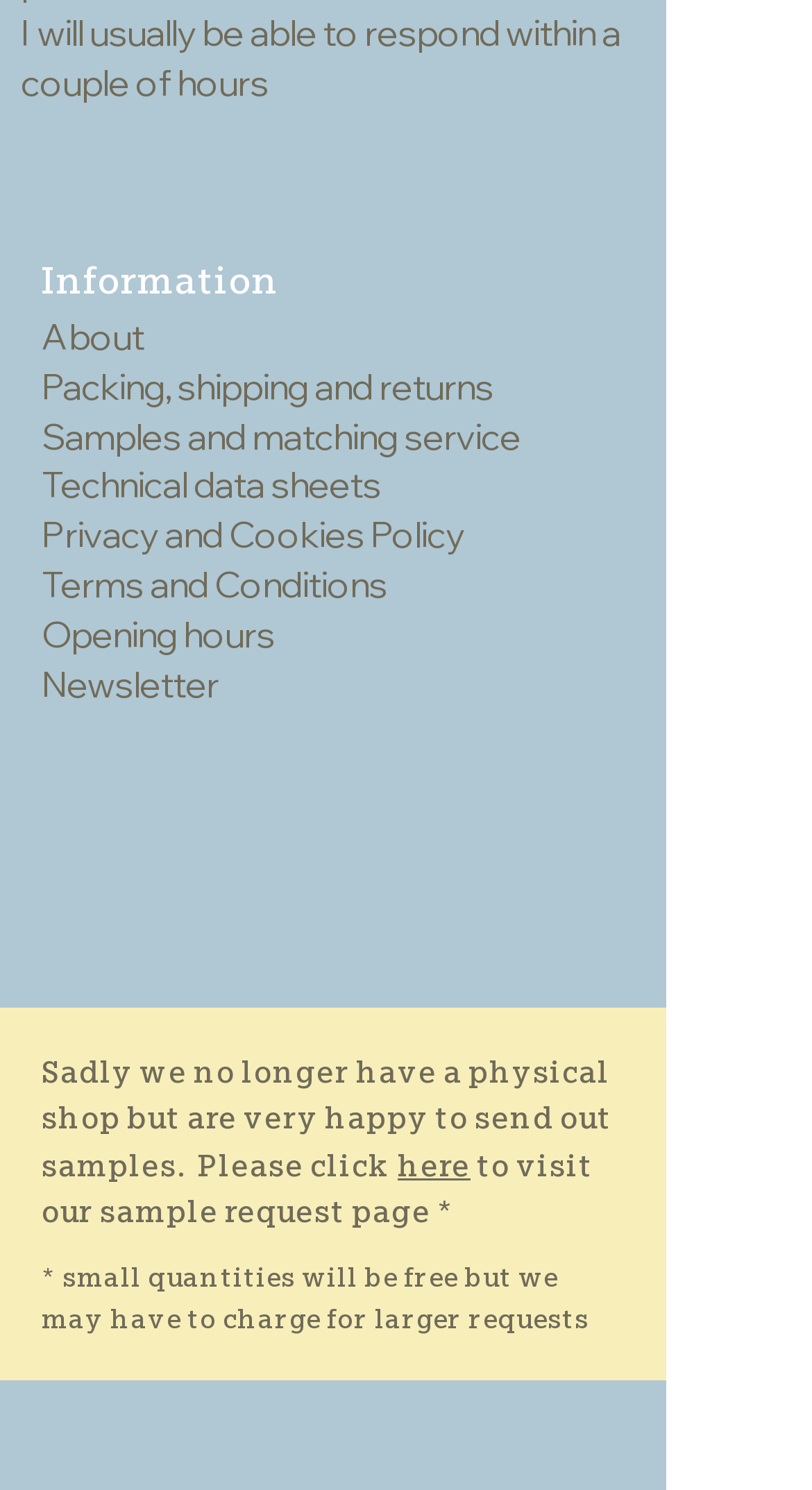How many social media platforms are linked on the website?
Based on the image, provide a one-word or brief-phrase response.

2